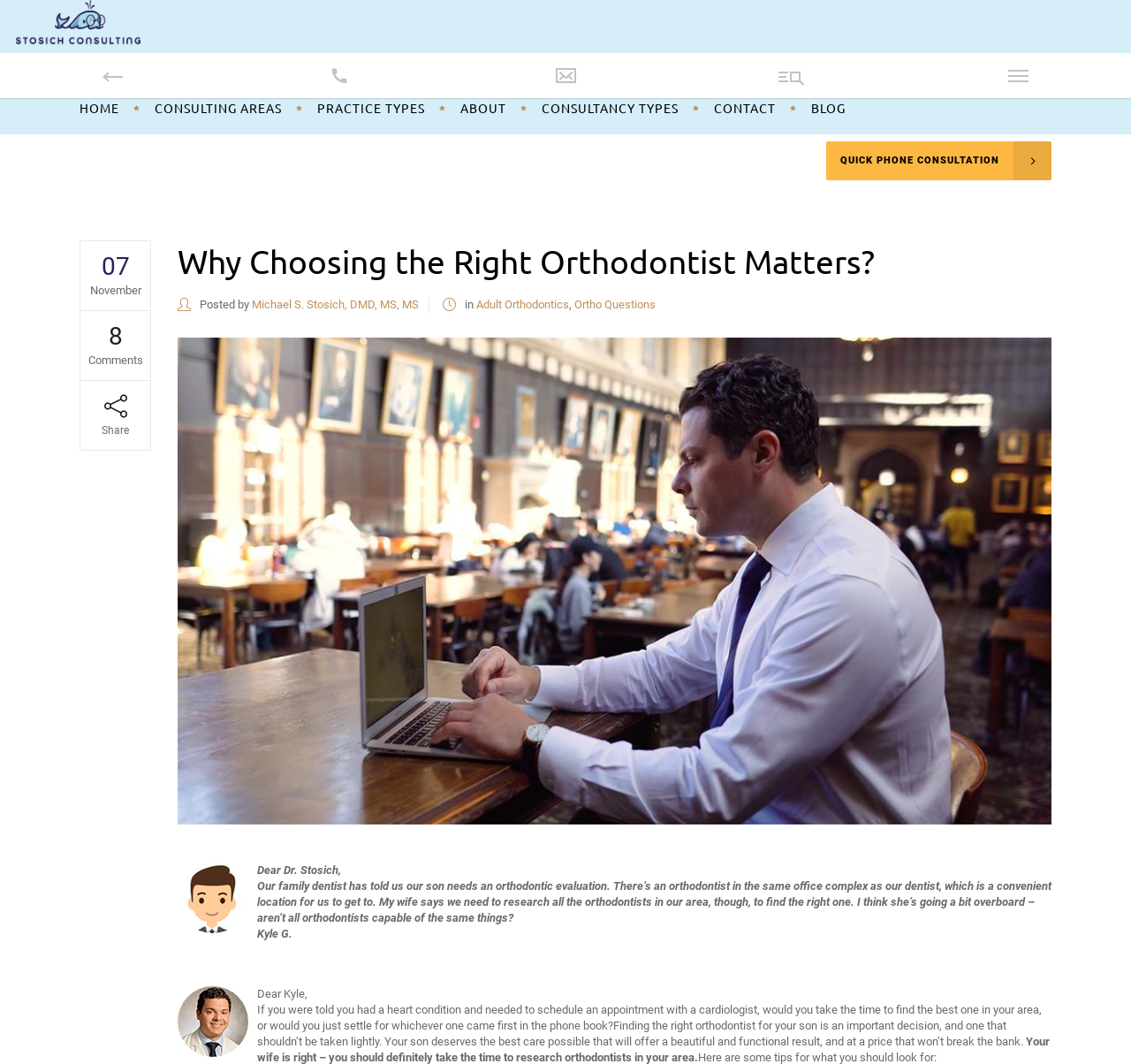Locate the bounding box coordinates of the element that should be clicked to fulfill the instruction: "Follow us on Facebook".

None